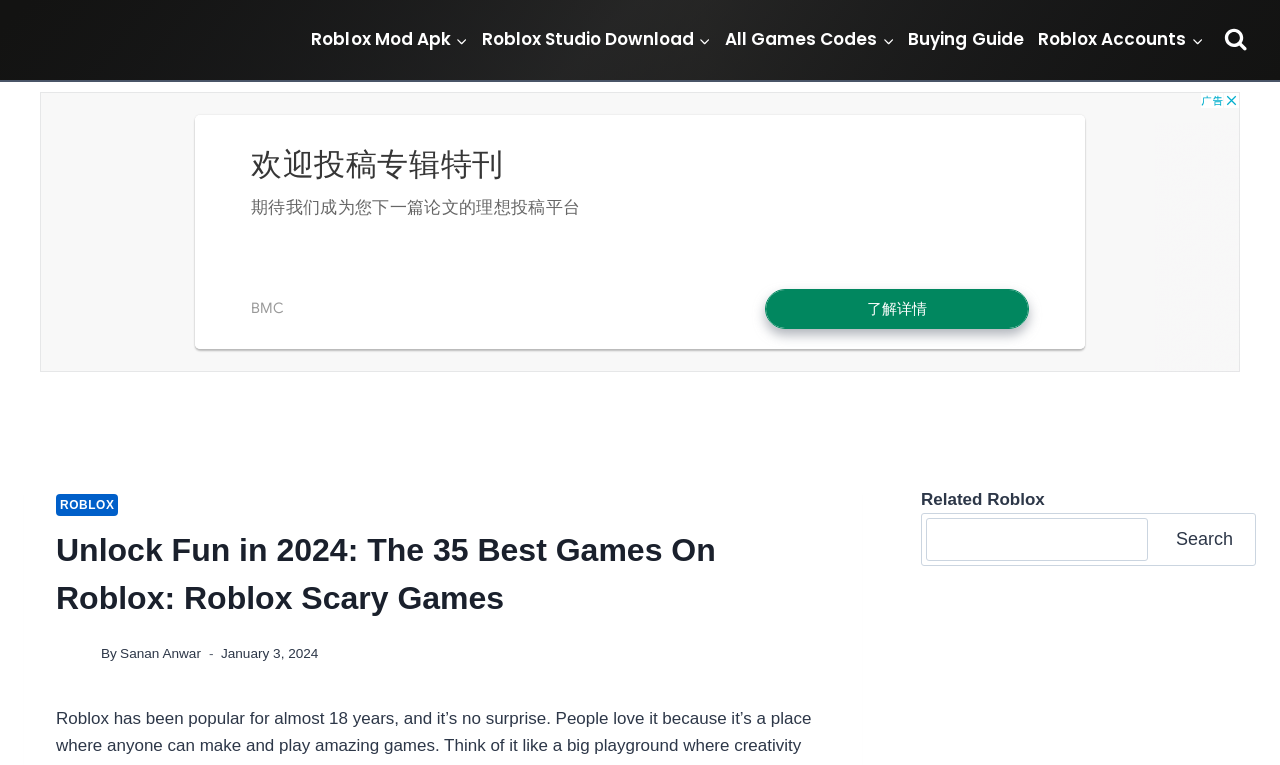Analyze the image and deliver a detailed answer to the question: How many navigation links are there?

I counted the number of links in the primary navigation section, which includes 'Roblox Mod Apk', 'Roblox Studio Download', 'All Games Codes', 'Buying Guide', and 'Roblox Accounts', plus their corresponding child menu buttons, totaling 7 navigation links.